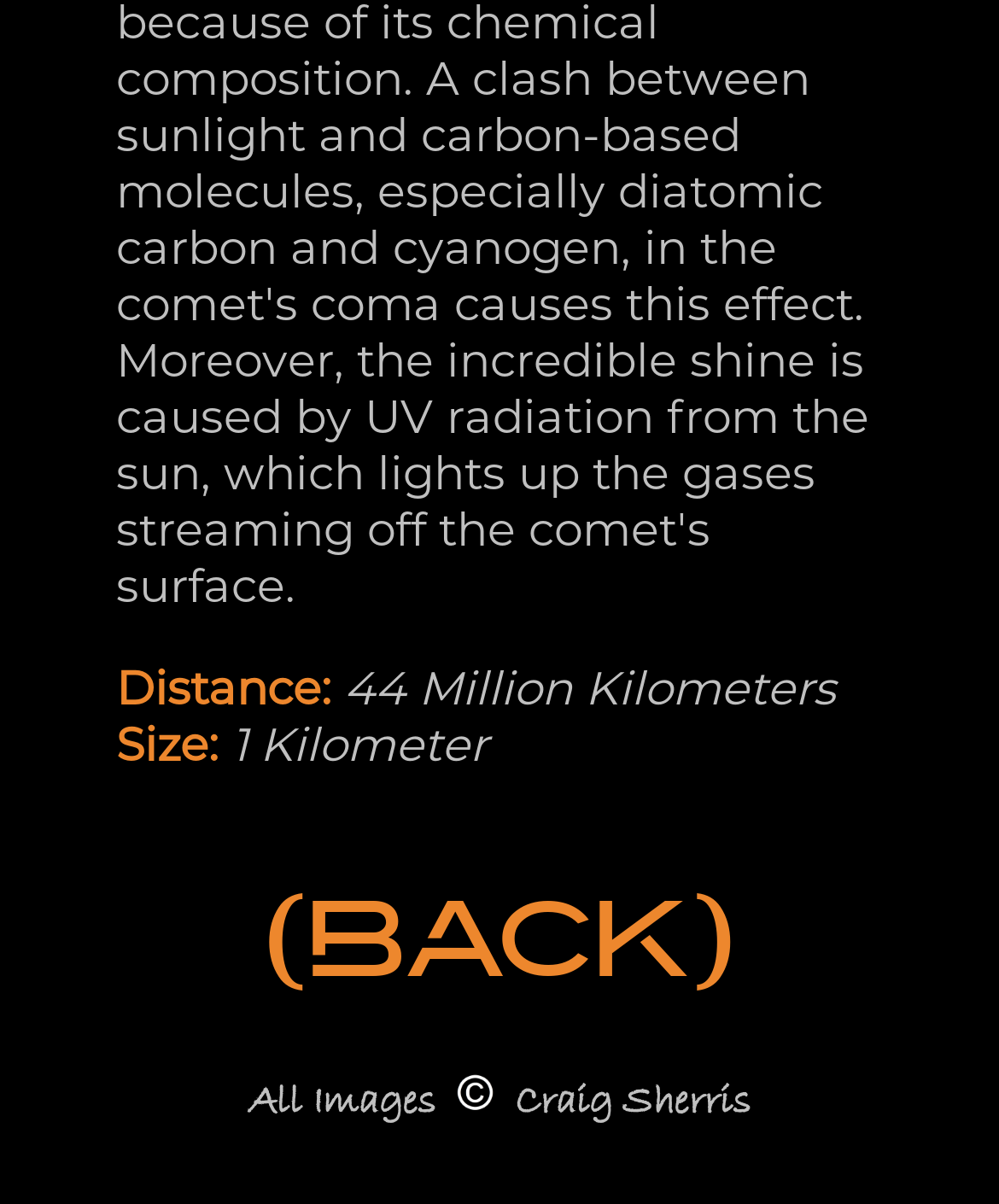What is the size mentioned on the webpage?
Answer with a single word or phrase, using the screenshot for reference.

1 Kilometer